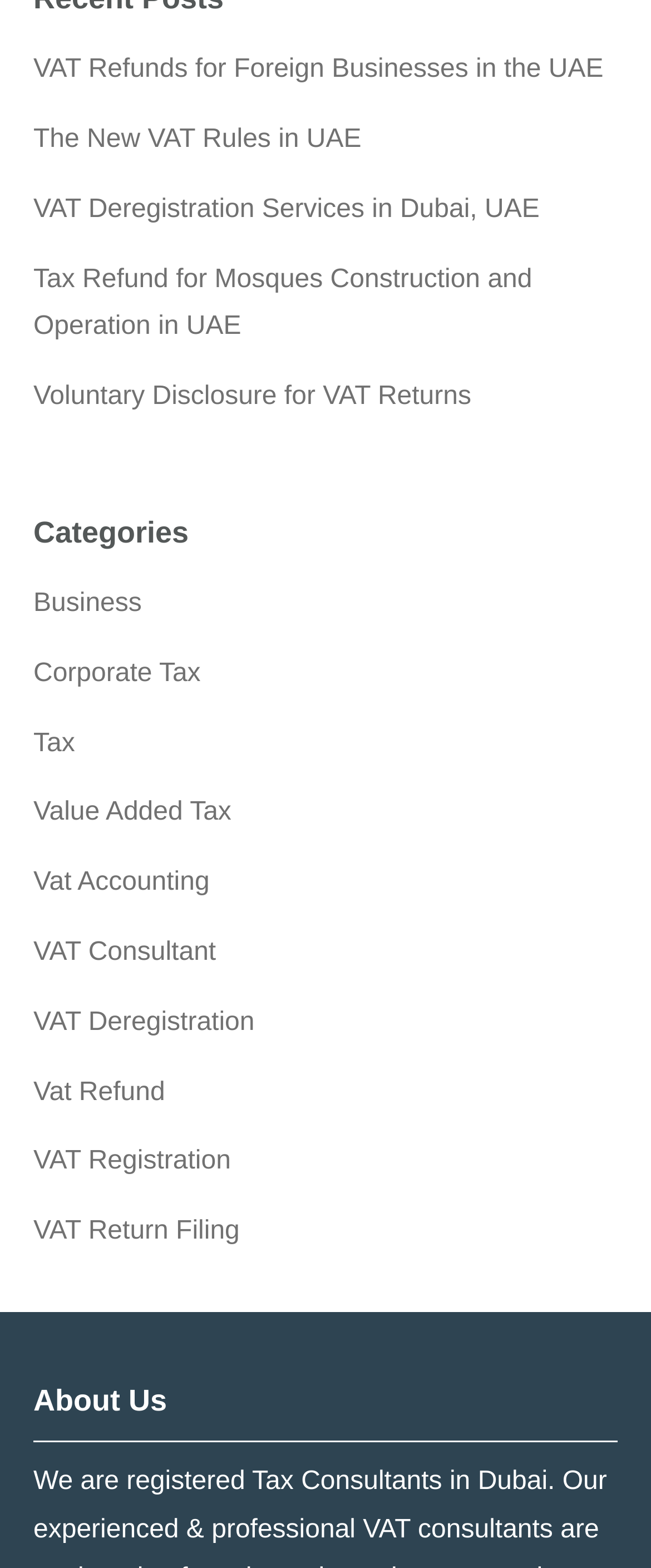Locate the bounding box coordinates of the element's region that should be clicked to carry out the following instruction: "Go to the Home page". The coordinates need to be four float numbers between 0 and 1, i.e., [left, top, right, bottom].

None